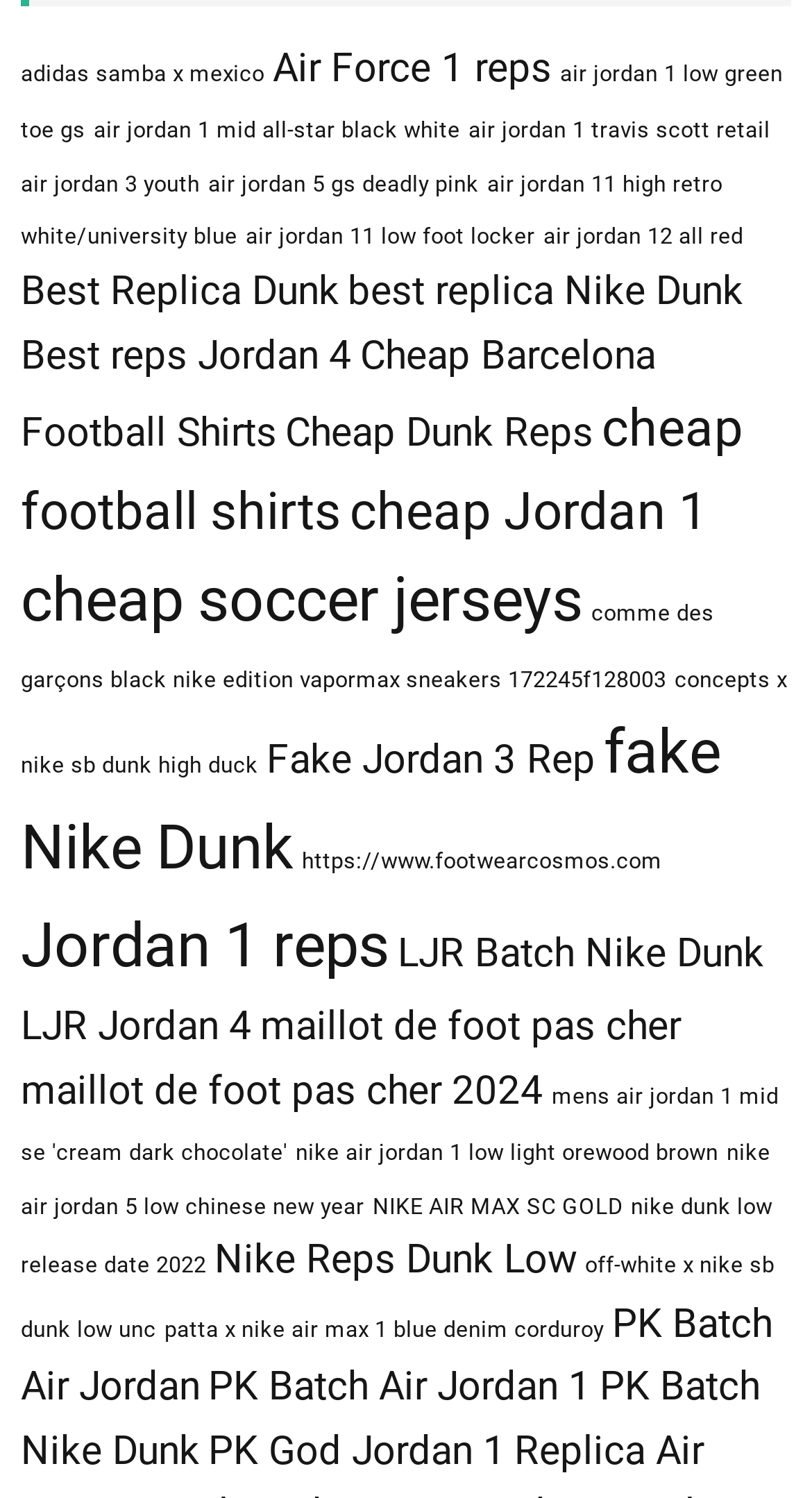Locate the bounding box coordinates of the item that should be clicked to fulfill the instruction: "Explore Air Jordan 1 Low Green Toe GS".

[0.026, 0.04, 0.964, 0.096]